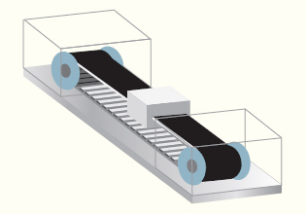What is the primary component for conveying materials?
Look at the image and respond with a one-word or short phrase answer.

Black belt